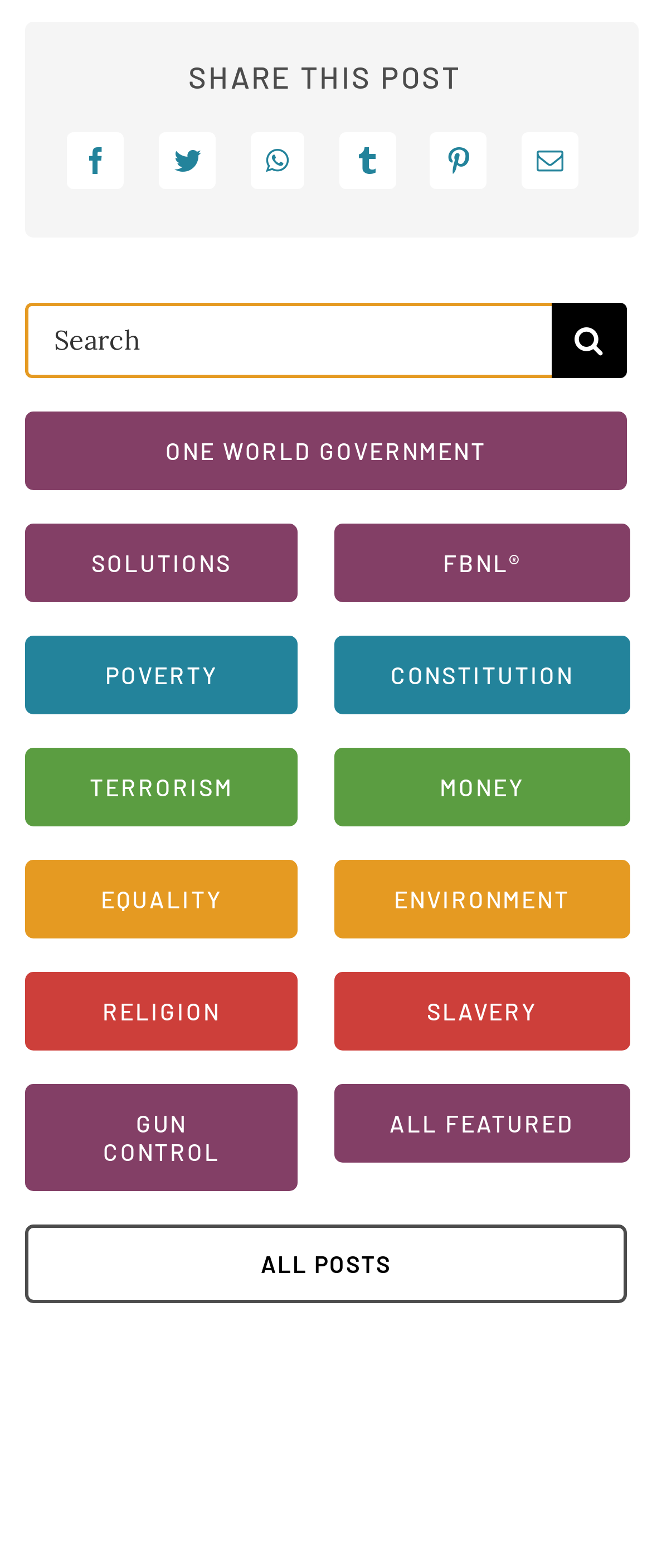Find the bounding box coordinates of the element to click in order to complete the given instruction: "Explore SOLUTIONS."

[0.04, 0.334, 0.456, 0.384]